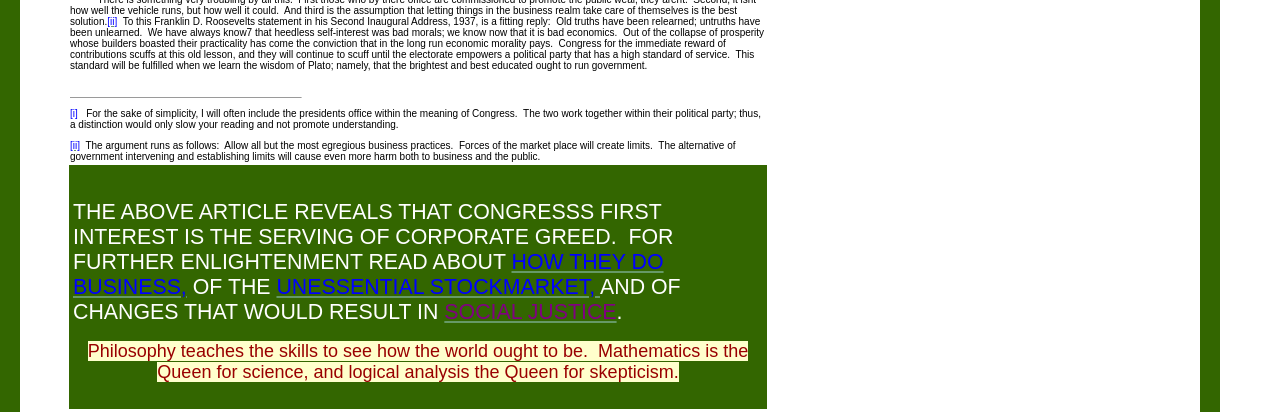Using the description "HOW THEY DO BUSINESS,", locate and provide the bounding box of the UI element.

[0.057, 0.607, 0.518, 0.726]